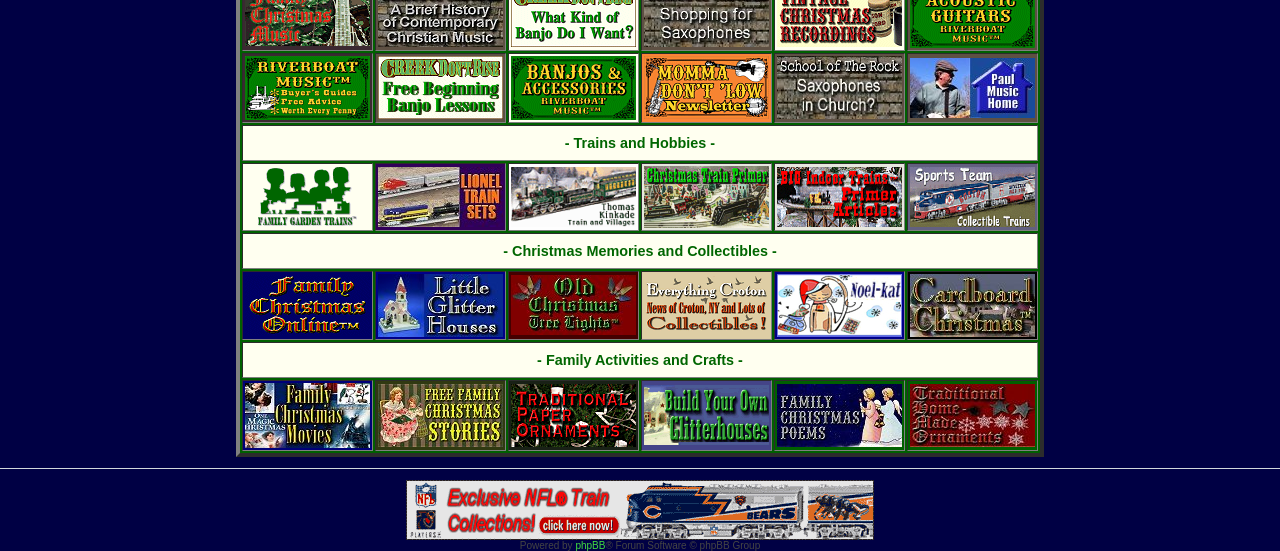Identify the bounding box coordinates for the UI element described by the following text: "alt="Free, Family-Friendly Christmas Stories"". Provide the coordinates as four float numbers between 0 and 1, in the format [left, top, right, bottom].

[0.295, 0.795, 0.393, 0.815]